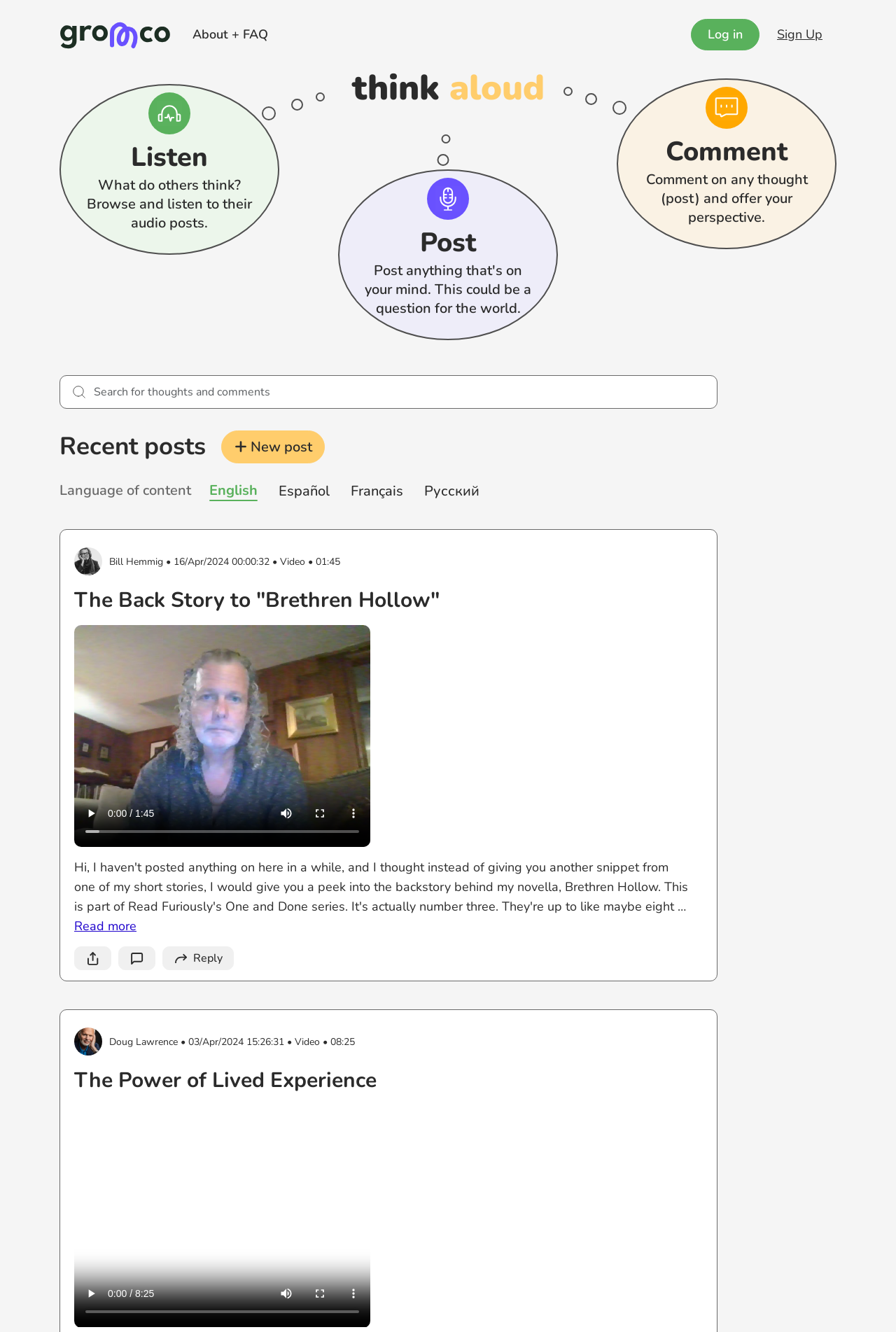Using details from the image, please answer the following question comprehensively:
What languages are supported on this platform?

The language options are listed at the top of the webpage, indicating that the platform supports multiple languages. Users can select their preferred language from the options provided.